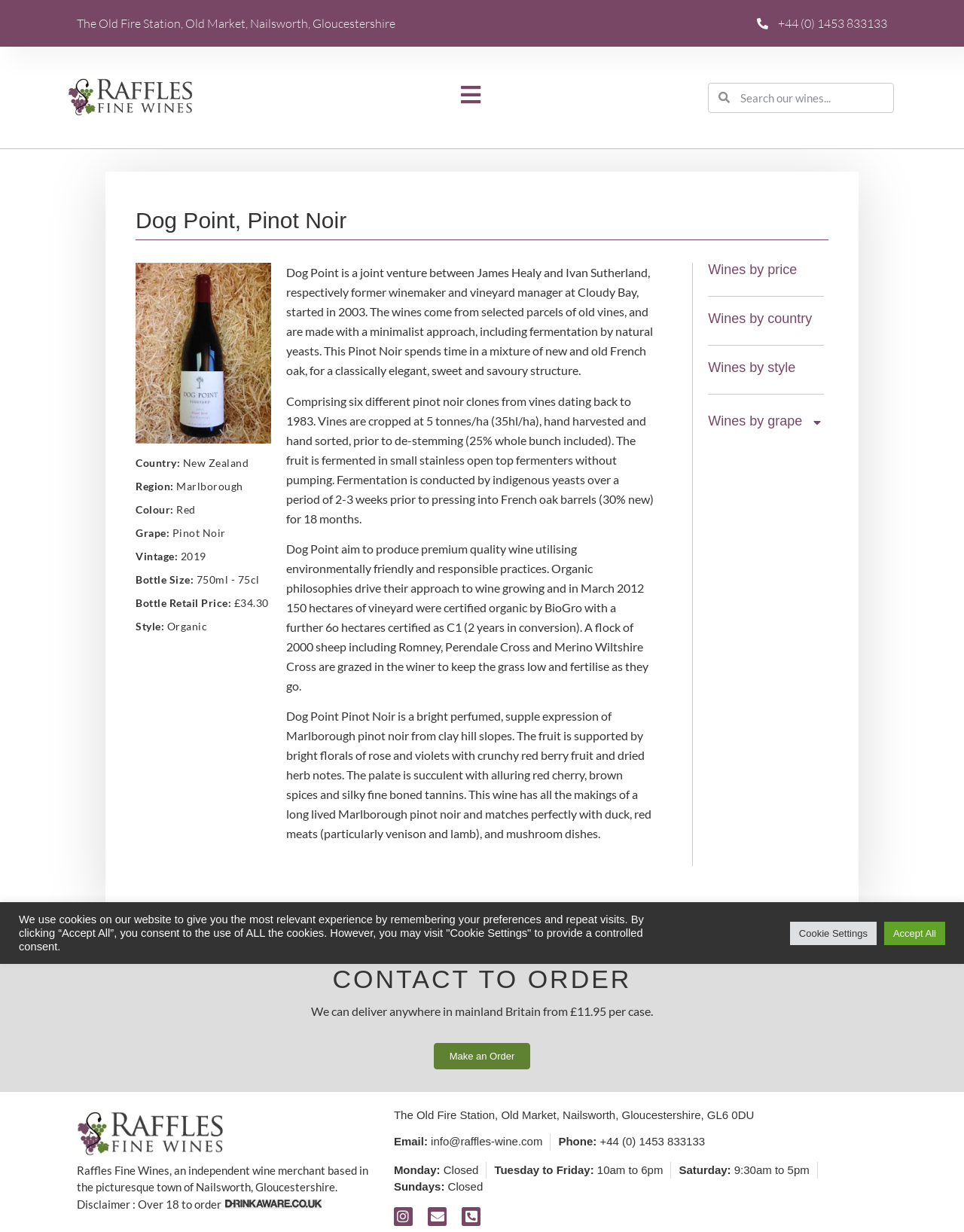What is the address of Raffles Fine Wines?
Using the image, provide a detailed and thorough answer to the question.

I found the address by looking at the static text element at the top of the page, which mentions the address of Raffles Fine Wines.